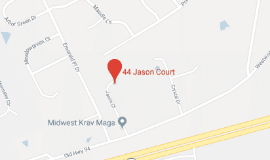What is the context of the contact information?
Please respond to the question with a detailed and thorough explanation.

The contact information is provided in the context of navigating to the business location of All Solutions Pest Control, which is 44 Jason Court, making it easy for potential customers to find and access the business.